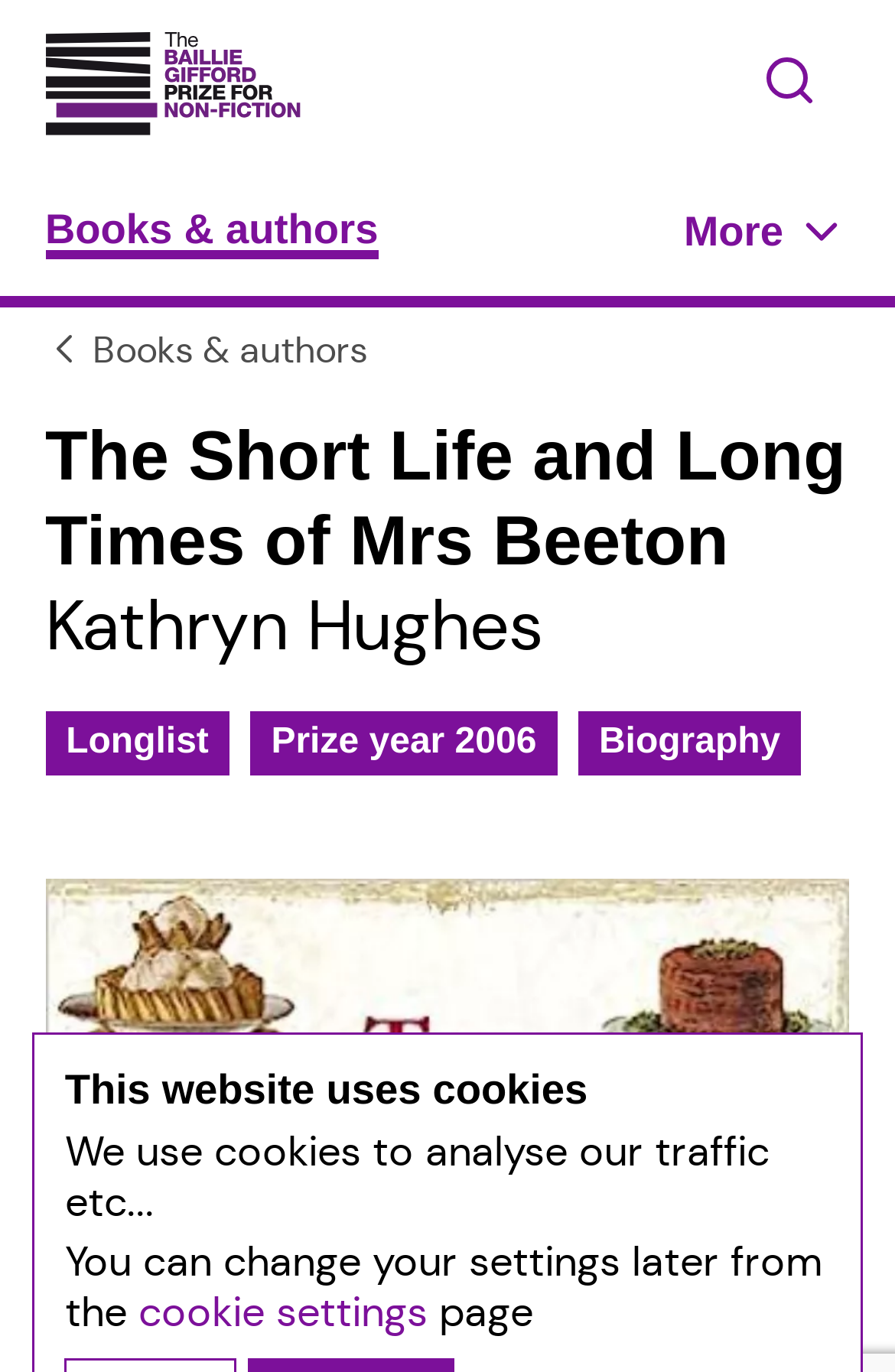Locate the bounding box coordinates of the clickable area to execute the instruction: "View the search box". Provide the coordinates as four float numbers between 0 and 1, represented as [left, top, right, bottom].

[0.816, 0.024, 0.95, 0.099]